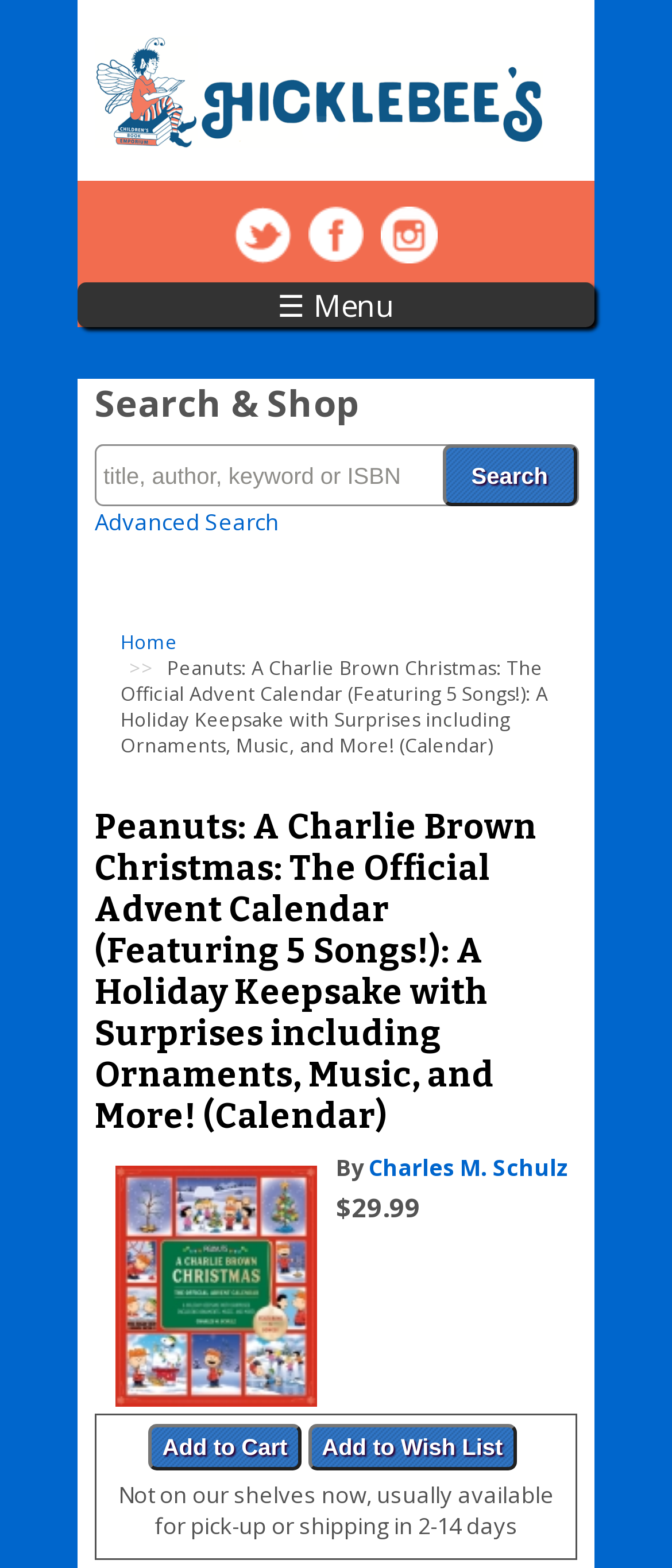Please predict the bounding box coordinates (top-left x, top-left y, bottom-right x, bottom-right y) for the UI element in the screenshot that fits the description: Charles M. Schulz

[0.549, 0.734, 0.849, 0.754]